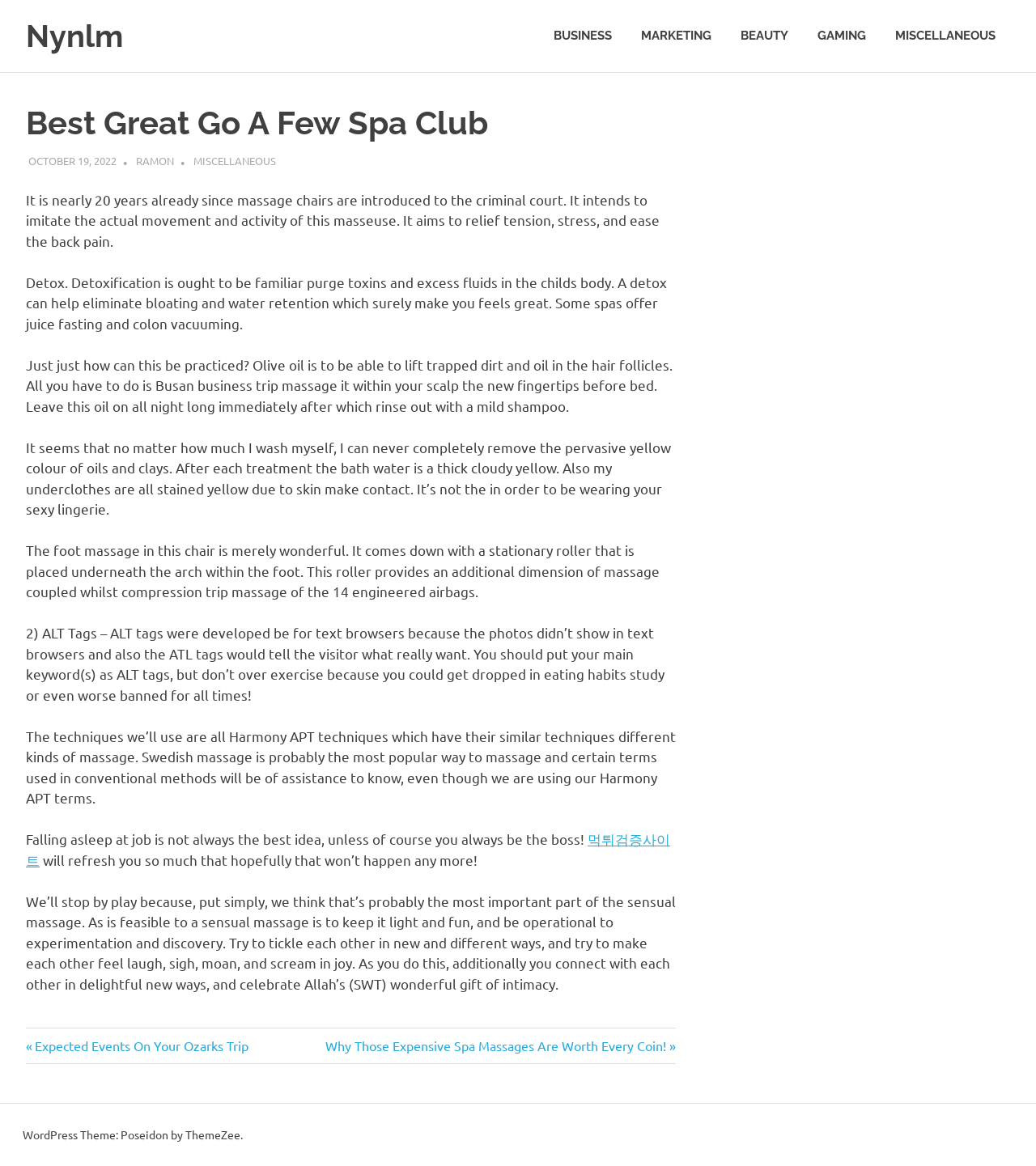Identify the bounding box coordinates of the part that should be clicked to carry out this instruction: "Read the article titled 'Best Great Go A Few Spa Club'".

[0.025, 0.089, 0.471, 0.121]